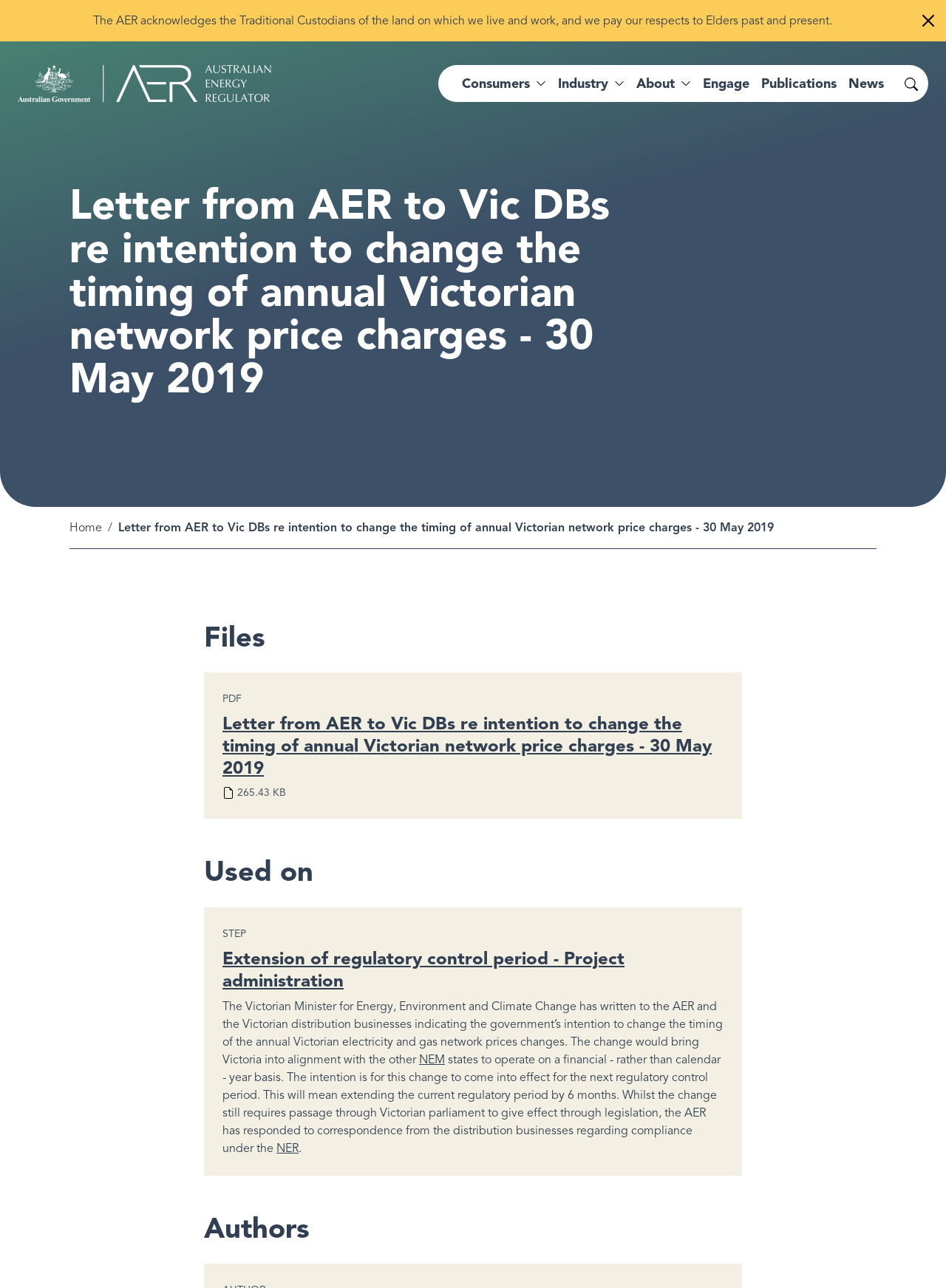What is the name of the regulator mentioned on the webpage?
Examine the image closely and answer the question with as much detail as possible.

The name of the regulator is mentioned in the link 'Australian Energy Regulator' which is located at the top left corner of the webpage, and it is also mentioned in the image description of the same link.